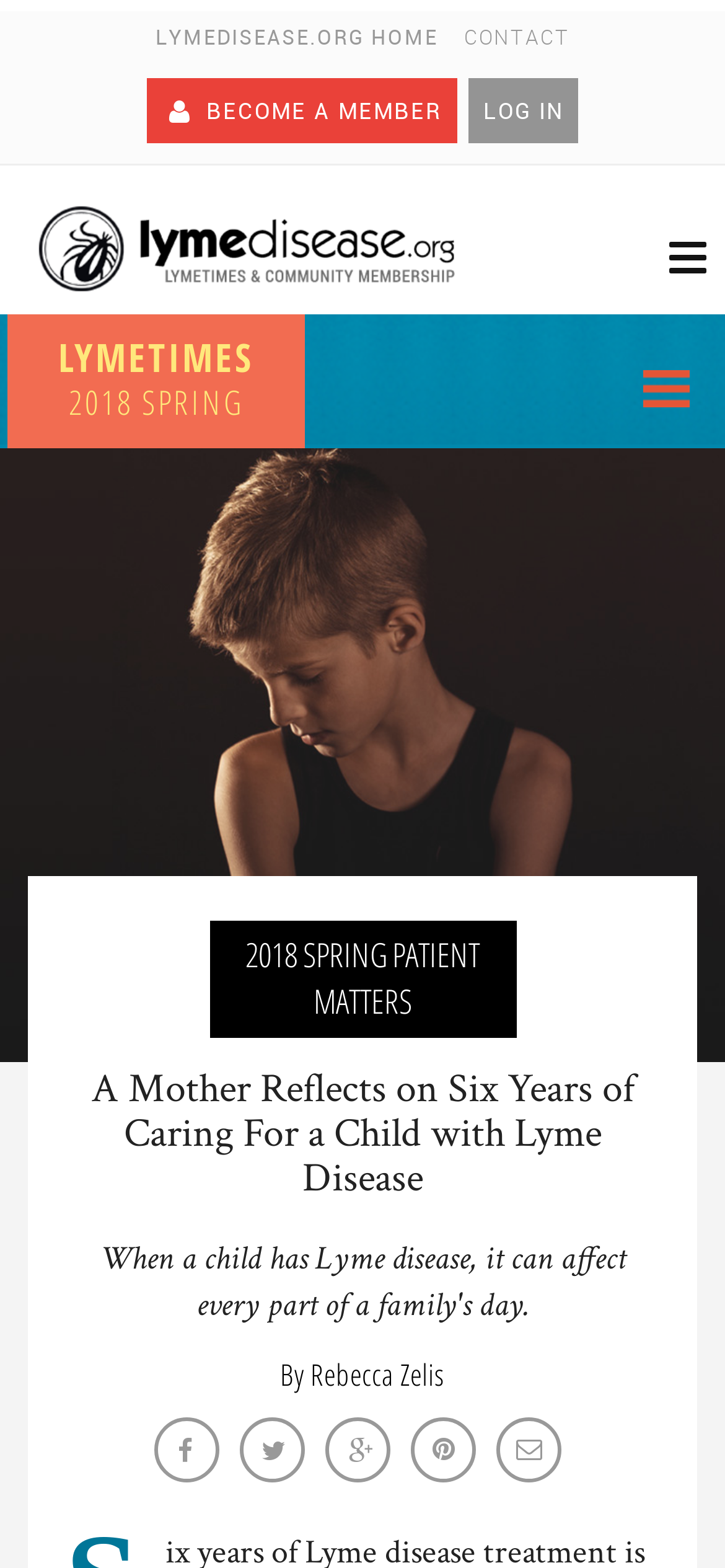Please find the bounding box coordinates of the clickable region needed to complete the following instruction: "Sign in". The bounding box coordinates must consist of four float numbers between 0 and 1, i.e., [left, top, right, bottom].

None